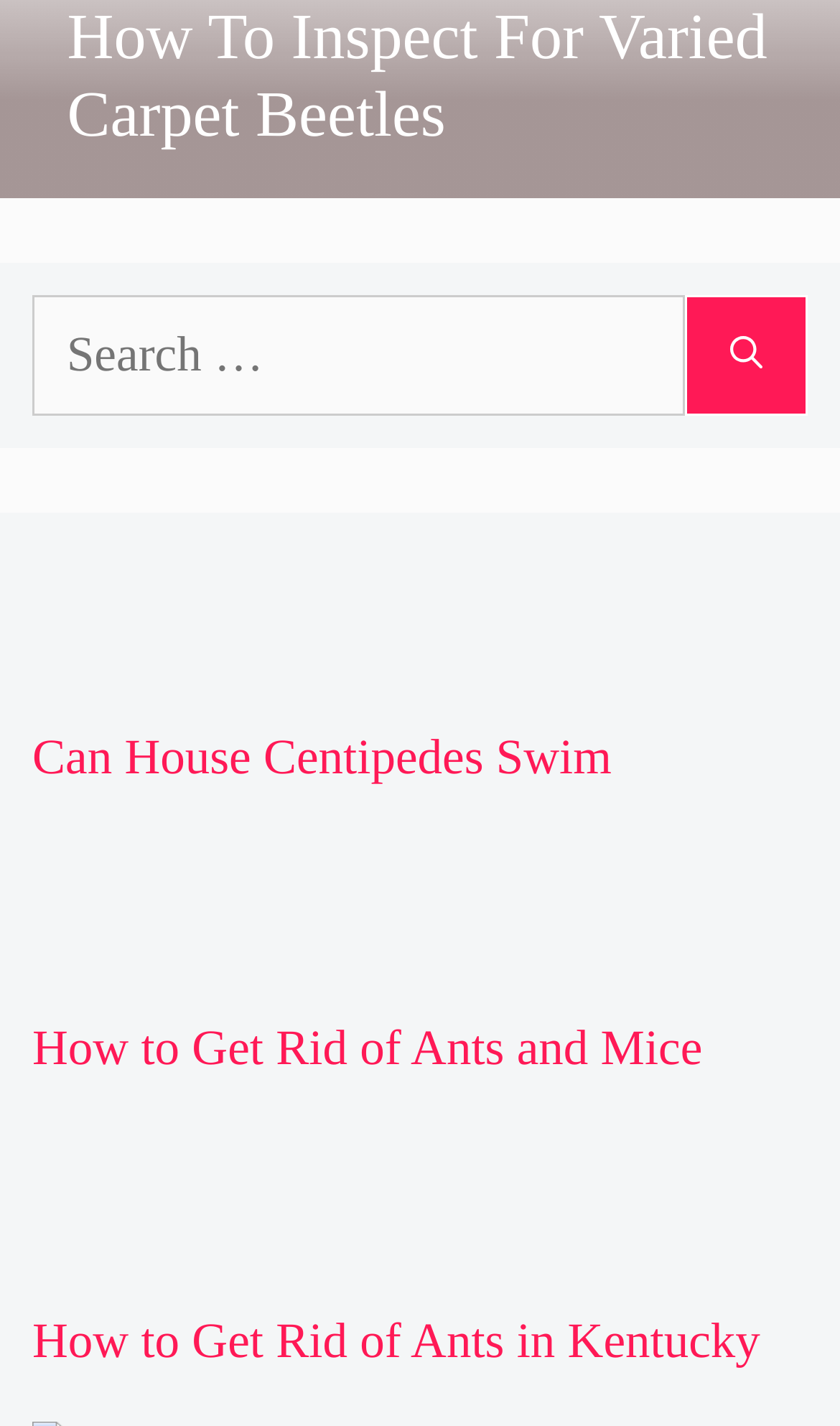Determine the bounding box coordinates of the region that needs to be clicked to achieve the task: "go to Terms of Use".

None